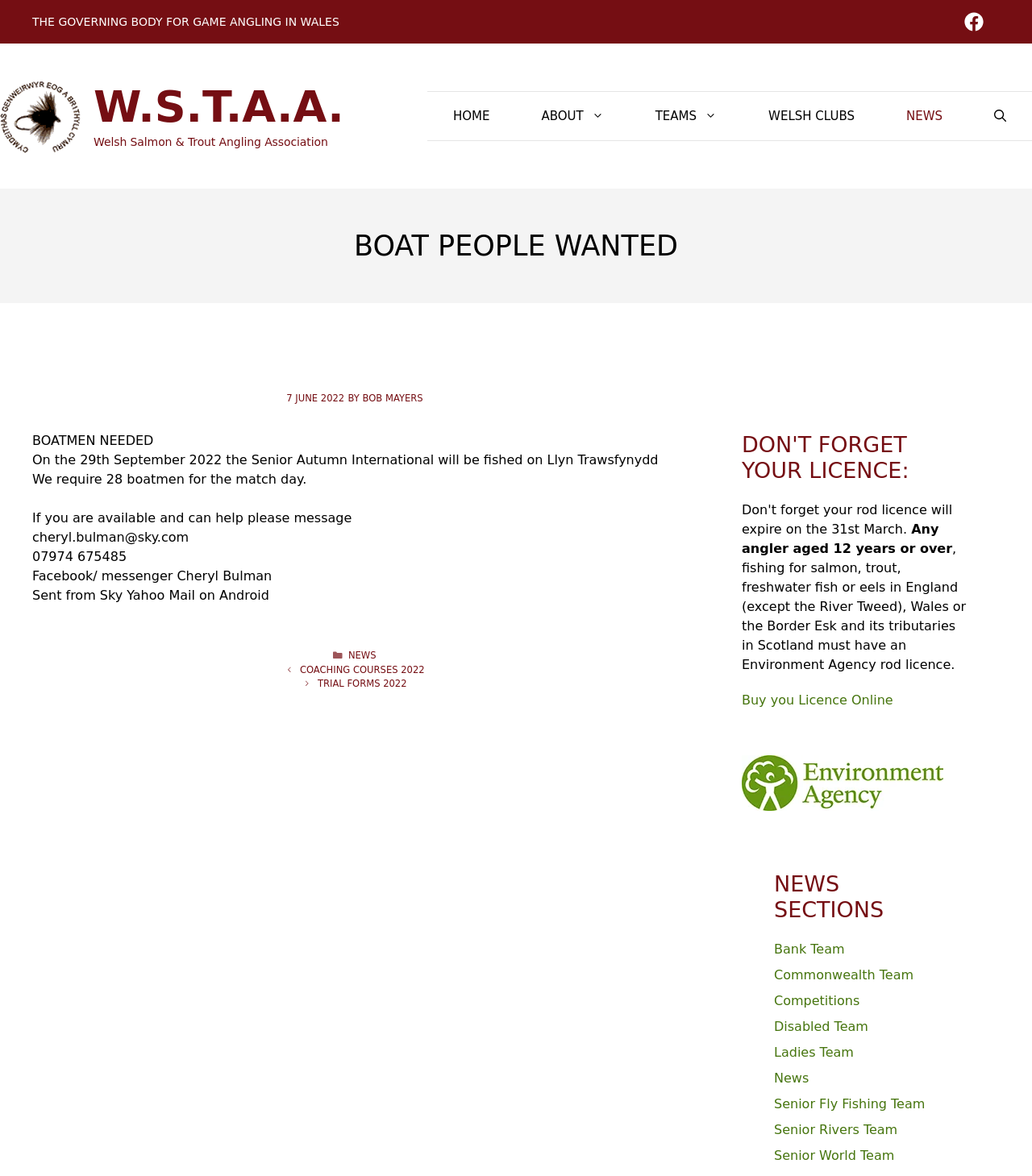Please pinpoint the bounding box coordinates for the region I should click to adhere to this instruction: "Go to the HOME page".

[0.414, 0.078, 0.5, 0.119]